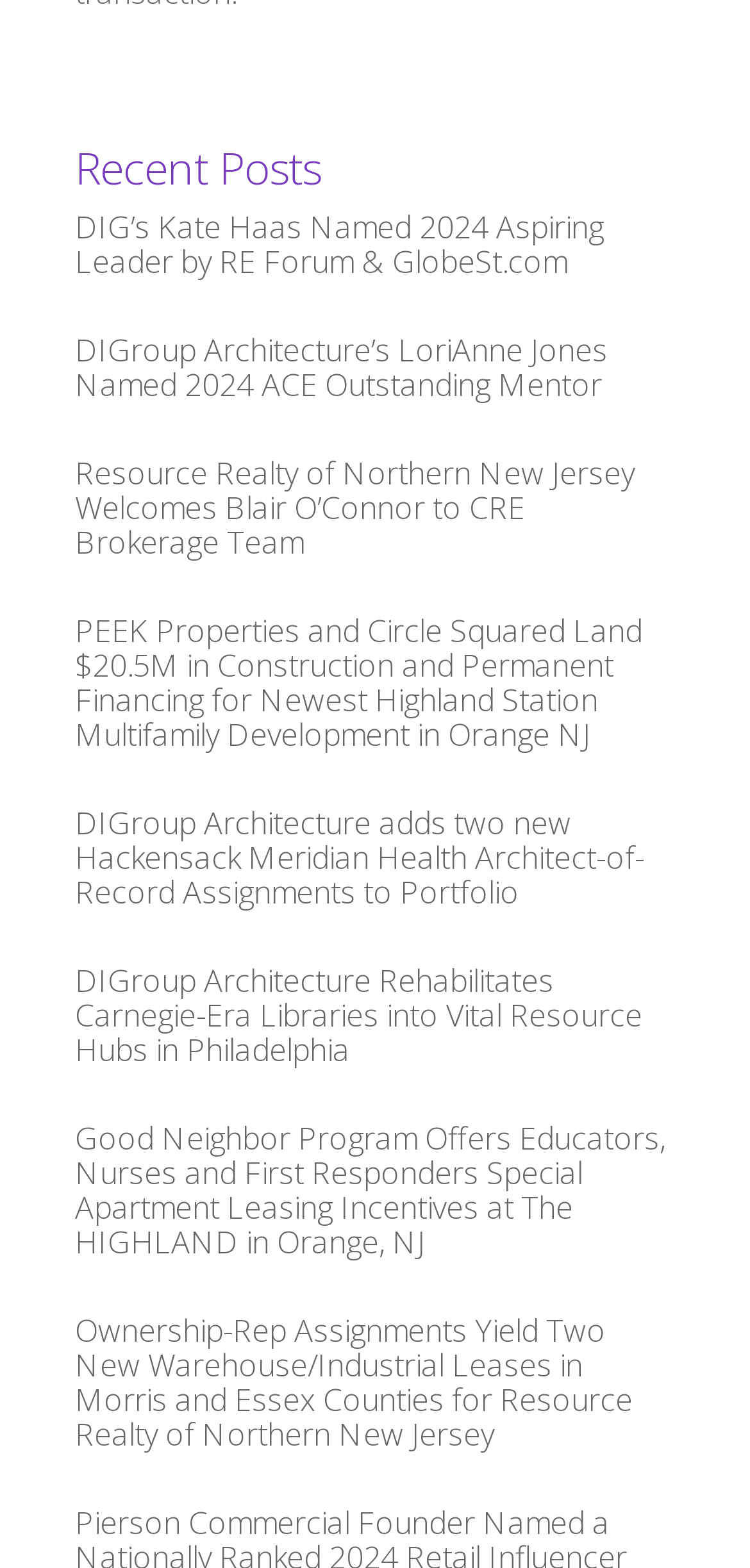Identify the bounding box coordinates of the clickable region required to complete the instruction: "read about DIG’s Kate Haas being named 2024 Aspiring Leader". The coordinates should be given as four float numbers within the range of 0 and 1, i.e., [left, top, right, bottom].

[0.1, 0.131, 0.805, 0.18]